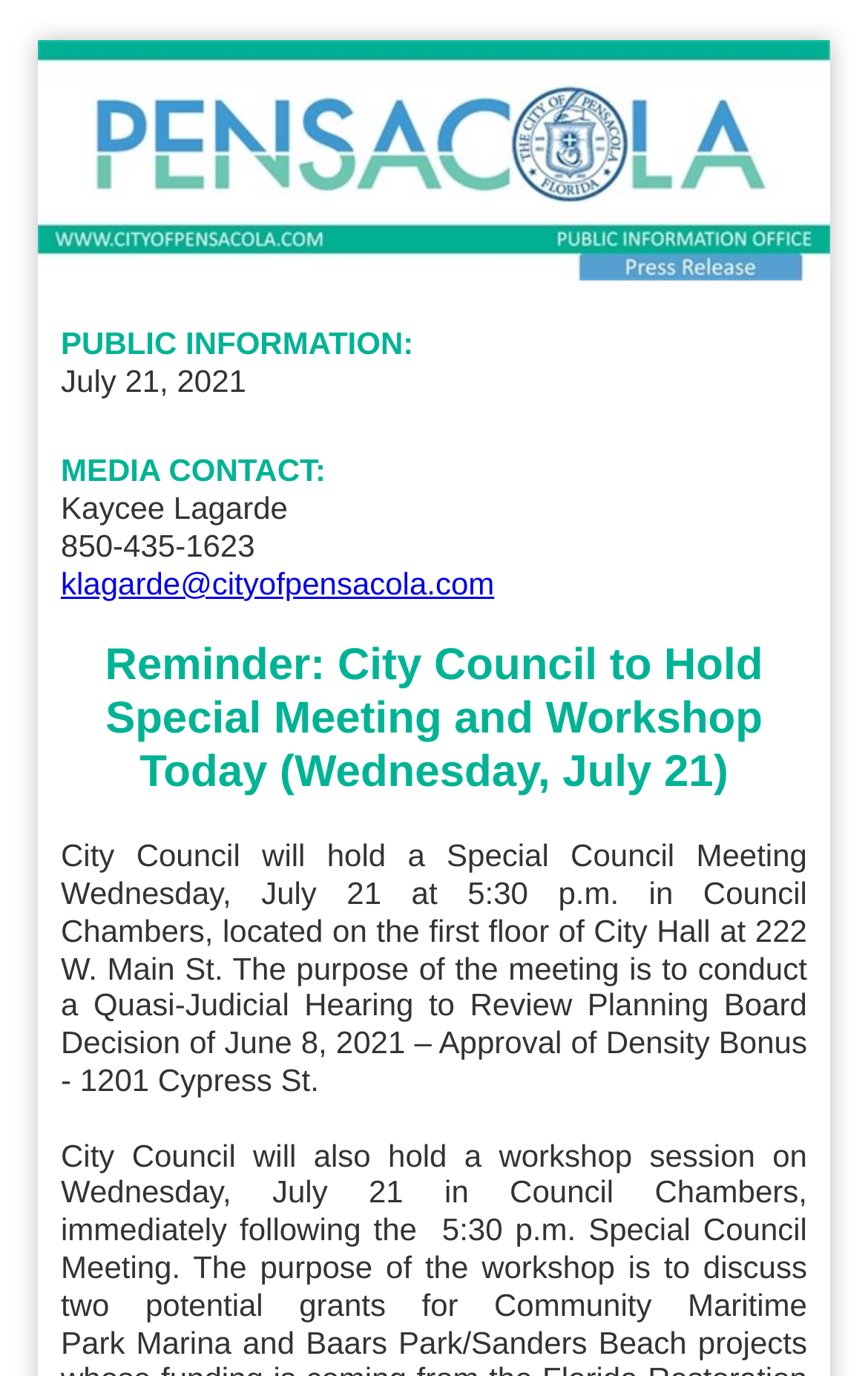Examine the screenshot and answer the question in as much detail as possible: What is the email address of the media contact?

I found the answer by looking at the text content of the webpage, specifically the section that starts with 'MEDIA CONTACT:' and found the email address 'klagarde@cityofpensacola.com' mentioned along with the contact information.